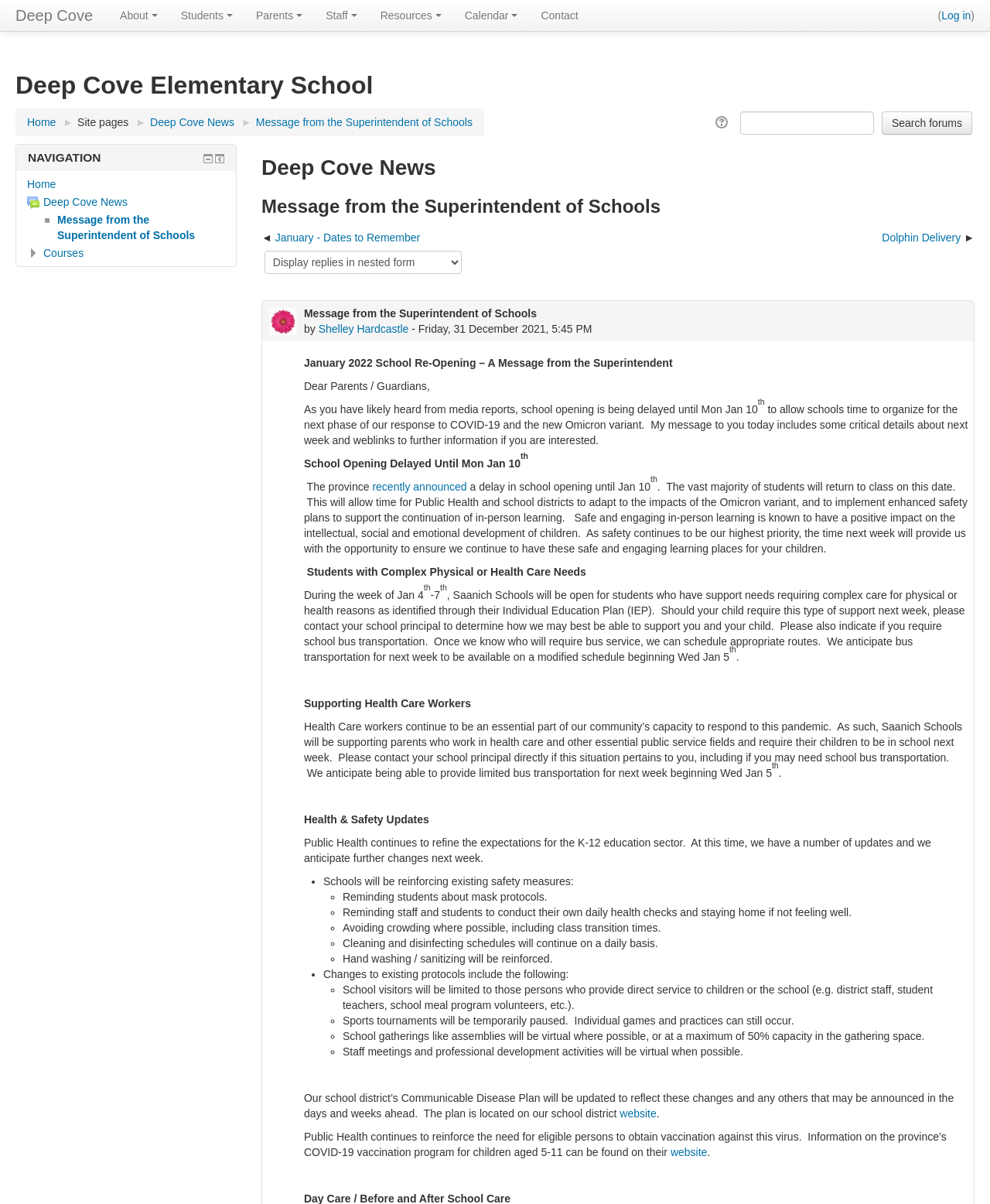Answer the question briefly using a single word or phrase: 
Who is the author of the message?

Shelley Hardcastle